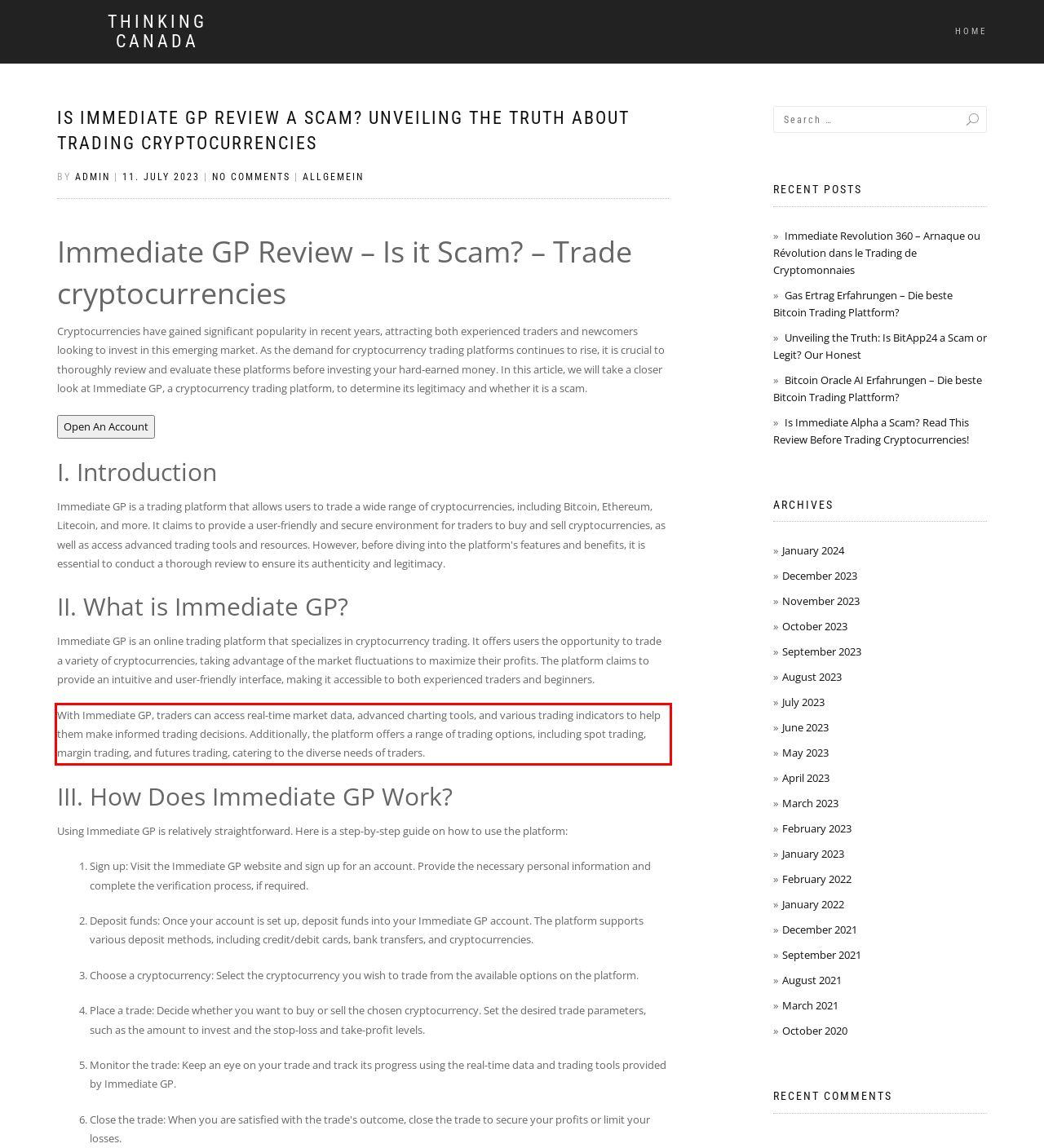Within the screenshot of a webpage, identify the red bounding box and perform OCR to capture the text content it contains.

With Immediate GP, traders can access real-time market data, advanced charting tools, and various trading indicators to help them make informed trading decisions. Additionally, the platform offers a range of trading options, including spot trading, margin trading, and futures trading, catering to the diverse needs of traders.